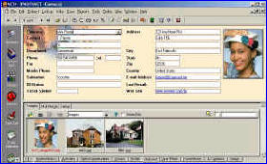Describe all elements and aspects of the image.

The image displays a screenshot of a software interface specifically designed for contact management. It showcases a user-friendly layout with sections for entering personal information, such as name, address, phone number, and various contact details. On the left side, there is a designated space for a photo, presumably of the contact, accompanied by another box containing multiple images, likely representing related properties or significant items associated with the contact.

The interface appears to facilitate easy updates and management of contacts, as evidenced by the clear labels and organized structure. This system is particularly useful for professionals who require comprehensive client tracking and management, such as real estate agents or financial advisors. The visual representation of images alongside contact details enhances the contextual understanding of each entry, making it a practical tool for quick reference and efficient data handling.